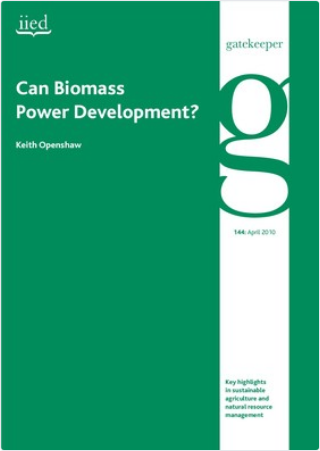Provide a comprehensive description of the image.

The image displays the cover of a publication titled "Can Biomass Power Development?" authored by Keith Openshaw. This document, marked as Gatekeeper 144 and published in April 2010, explores the role of biomass as a viable energy source in development. The cover features a predominantly green background with the title prominently positioned, alongside the author's name. This publication aims to highlight sustainable approaches to agricultural and resource management, emphasizing the importance of biomass in energy strategies.